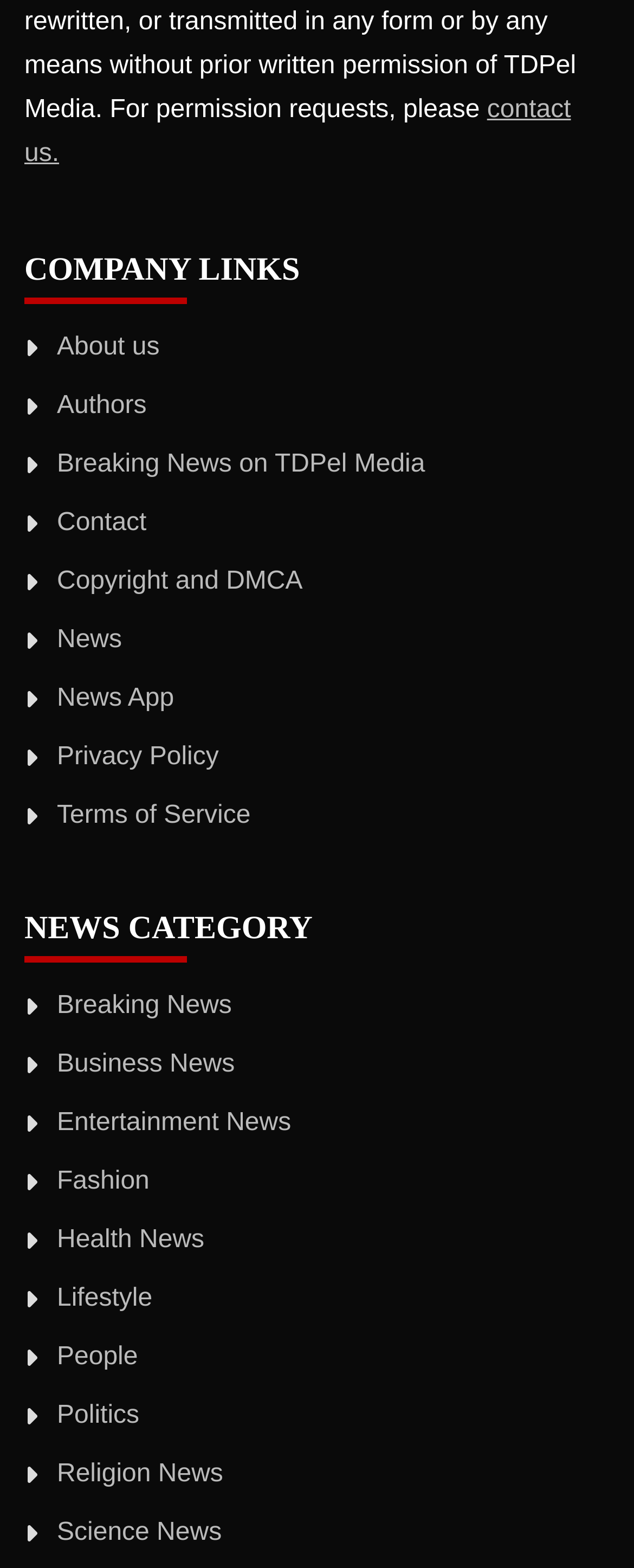Respond to the question with just a single word or phrase: 
What is the last link under NEWS CATEGORY?

Science News